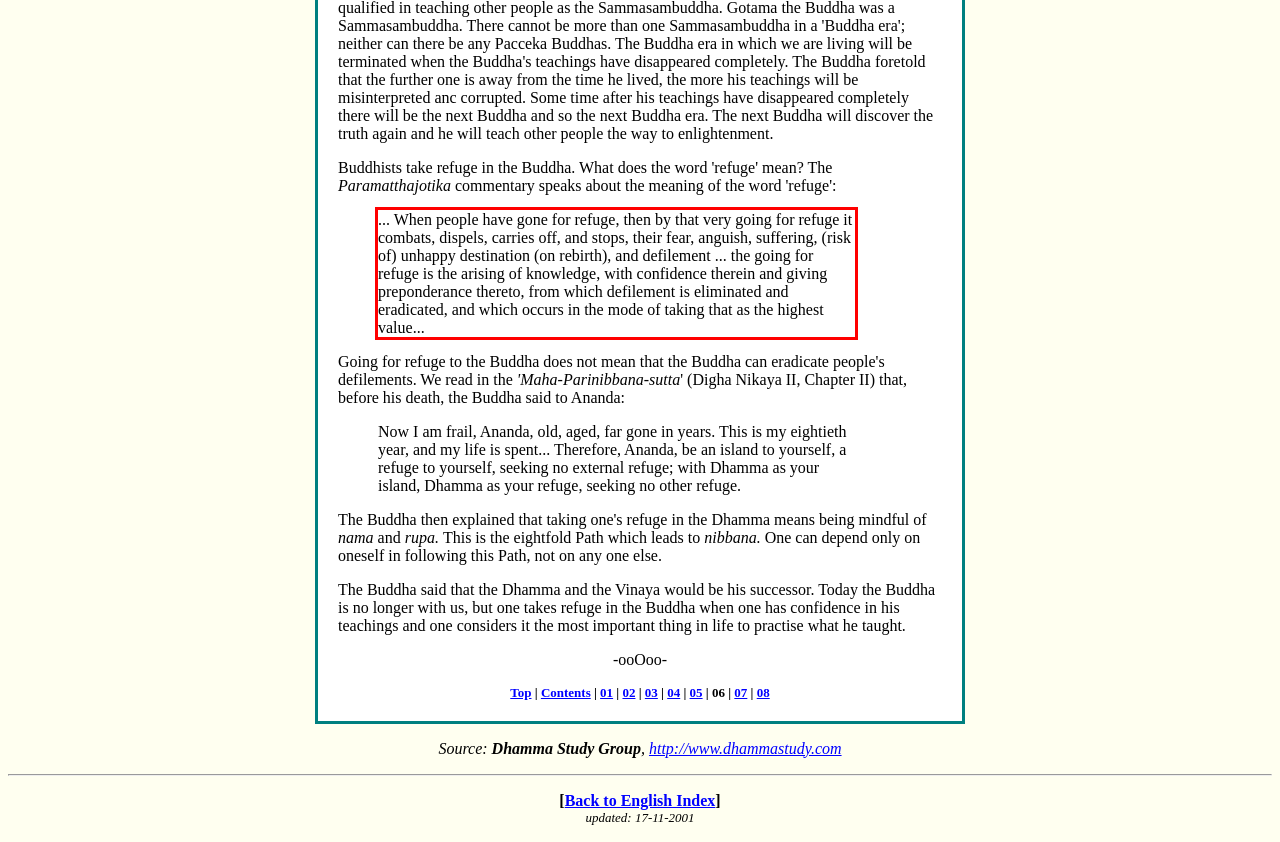Please identify the text within the red rectangular bounding box in the provided webpage screenshot.

... When people have gone for refuge, then by that very going for refuge it combats, dispels, carries off, and stops, their fear, anguish, suffering, (risk of) unhappy destination (on rebirth), and defilement ... the going for refuge is the arising of knowledge, with confidence therein and giving preponderance thereto, from which defilement is eliminated and eradicated, and which occurs in the mode of taking that as the highest value...